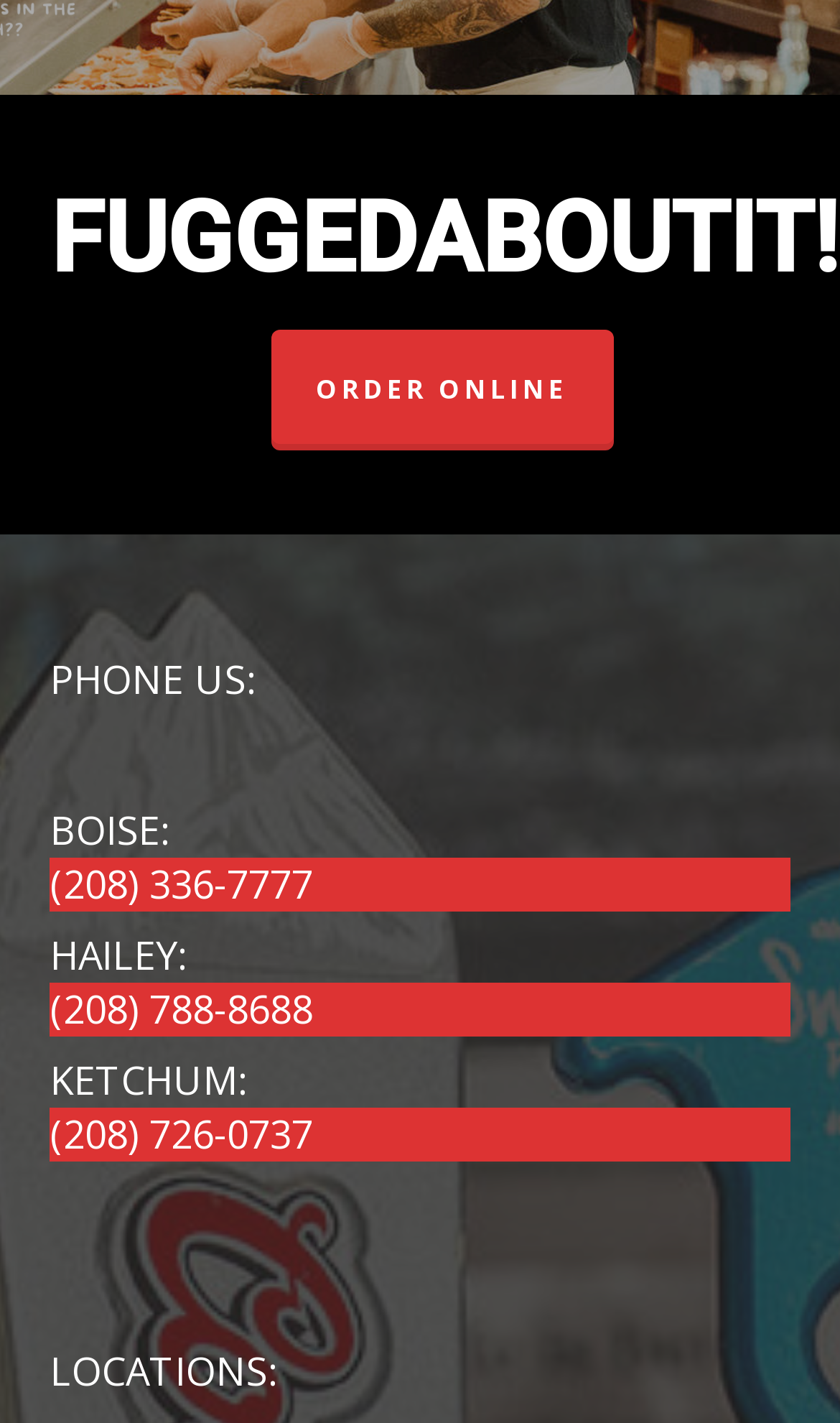What is the purpose of the 'ORDER ONLINE' link?
Refer to the image and provide a one-word or short phrase answer.

To order online